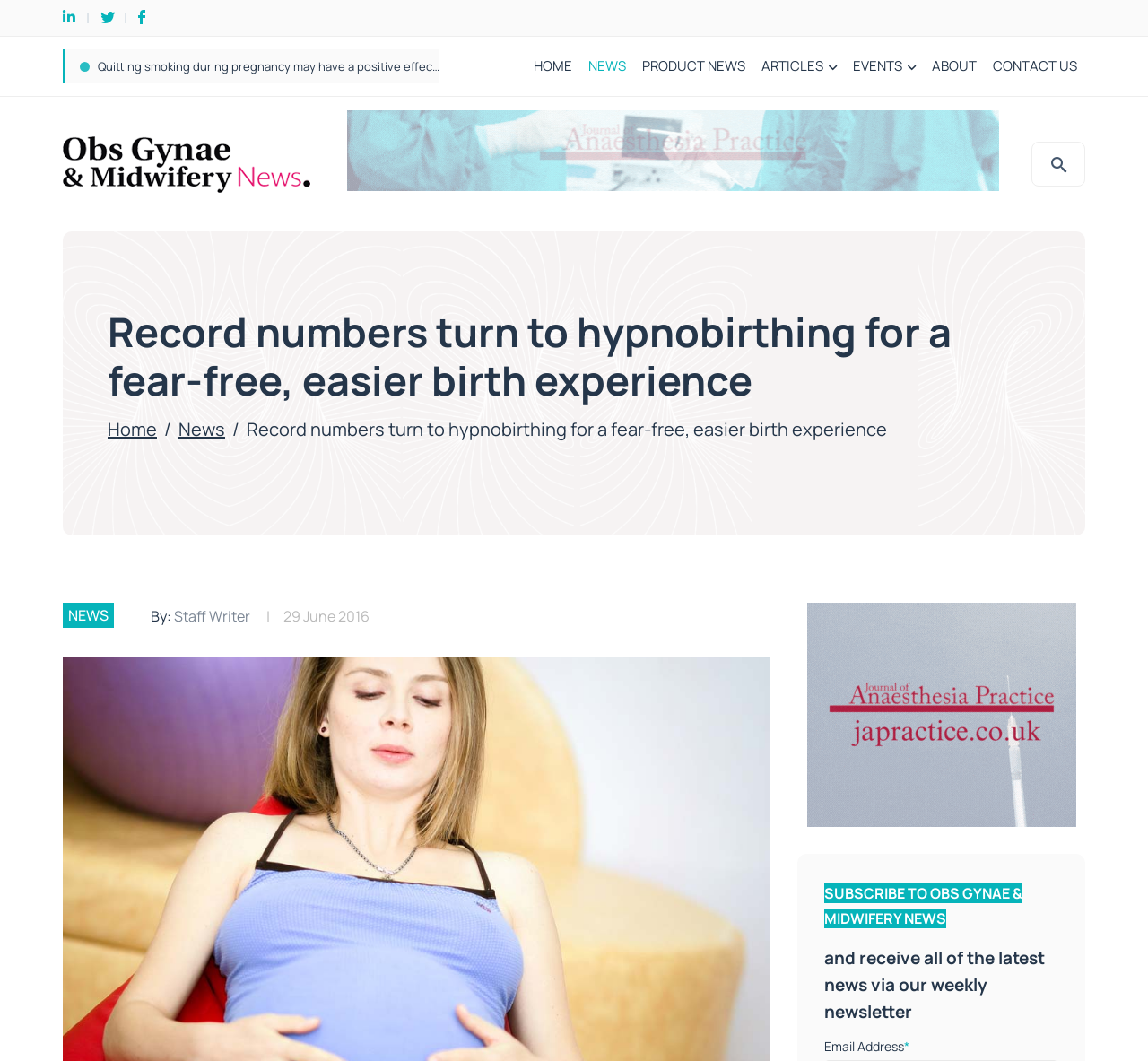Show the bounding box coordinates of the element that should be clicked to complete the task: "Click on the NHS baby check may miss dislocated hips in new-born babies link".

[0.085, 0.055, 0.377, 0.07]